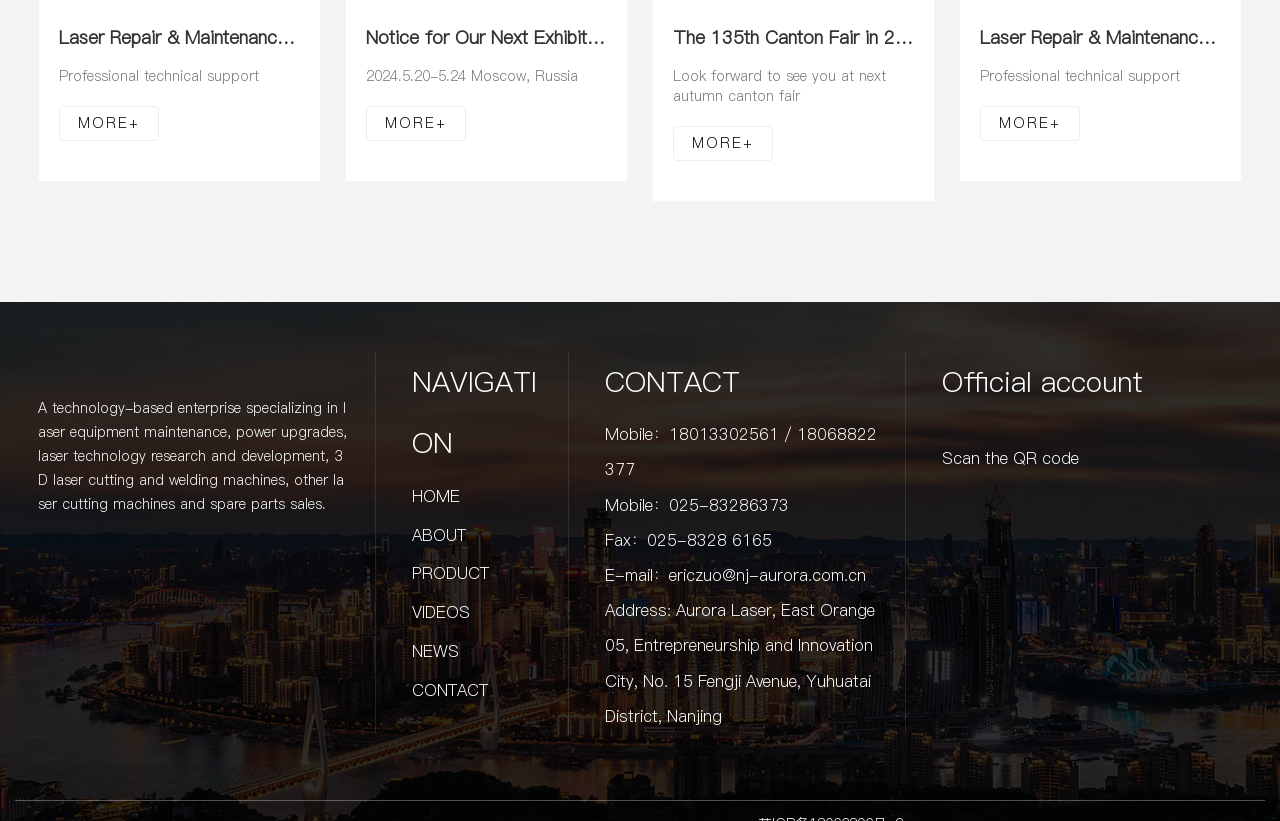How many navigation links are there?
Refer to the image and respond with a one-word or short-phrase answer.

6